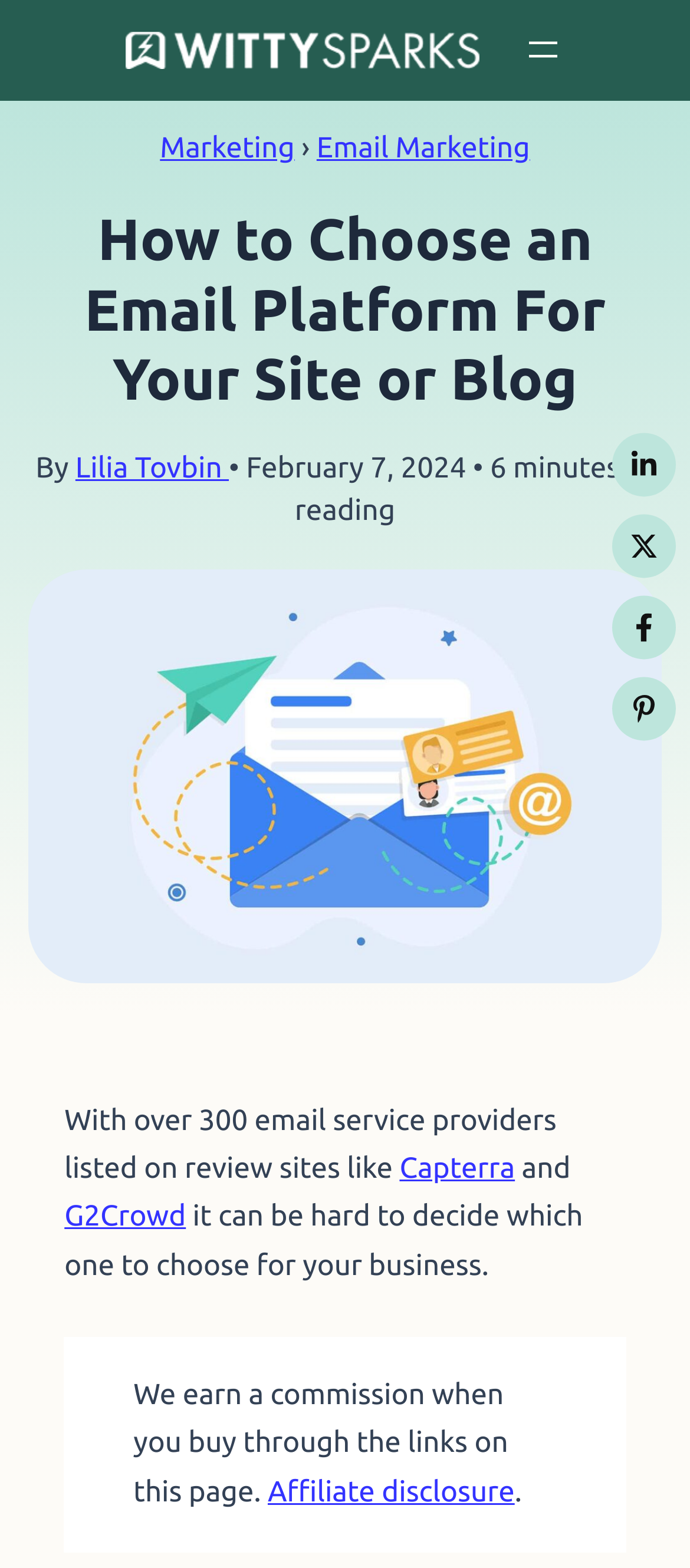Provide the bounding box coordinates for the UI element described in this sentence: "aria-label="Facebook"". The coordinates should be four float values between 0 and 1, i.e., [left, top, right, bottom].

[0.887, 0.38, 0.979, 0.421]